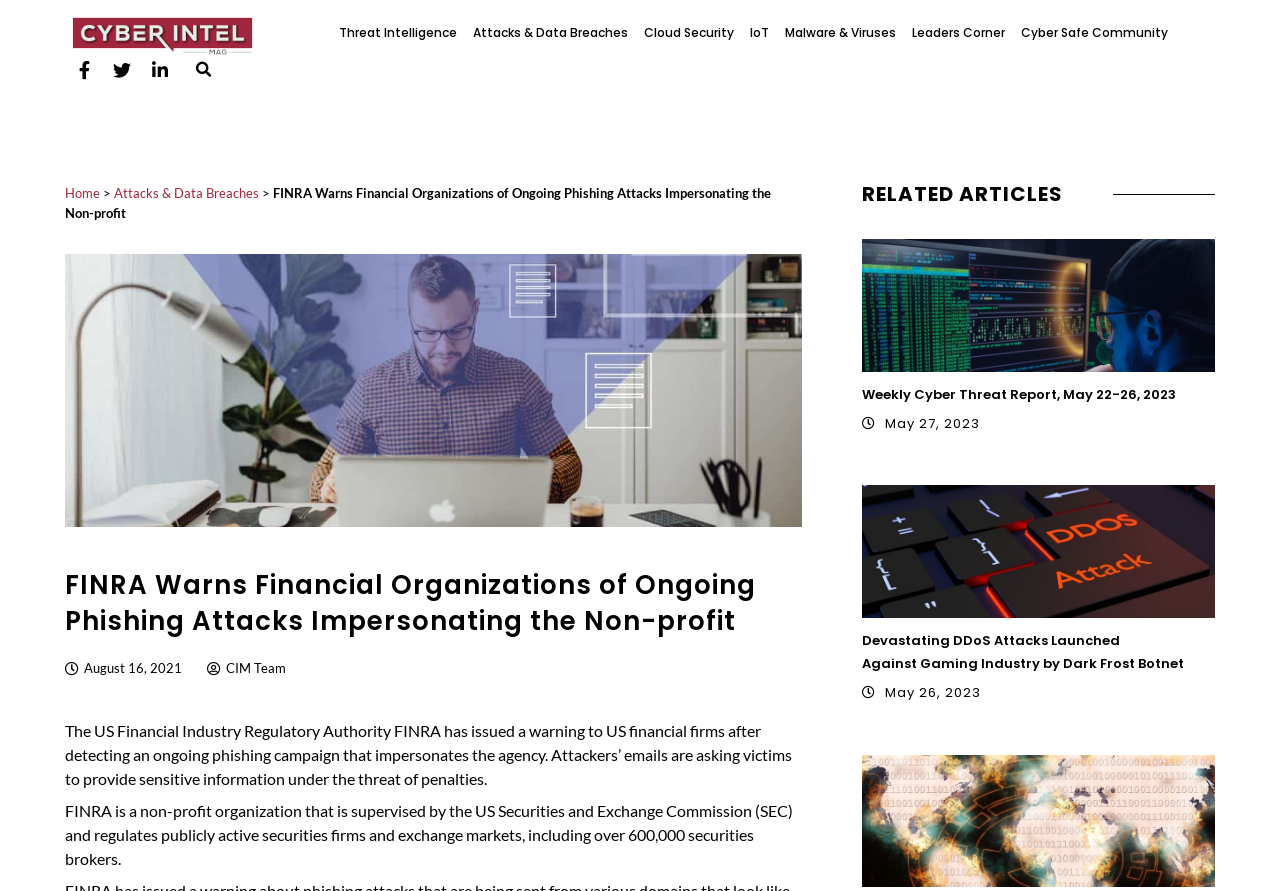Locate the bounding box coordinates of the clickable part needed for the task: "Read about Attacks & Data Breaches".

[0.089, 0.208, 0.202, 0.226]